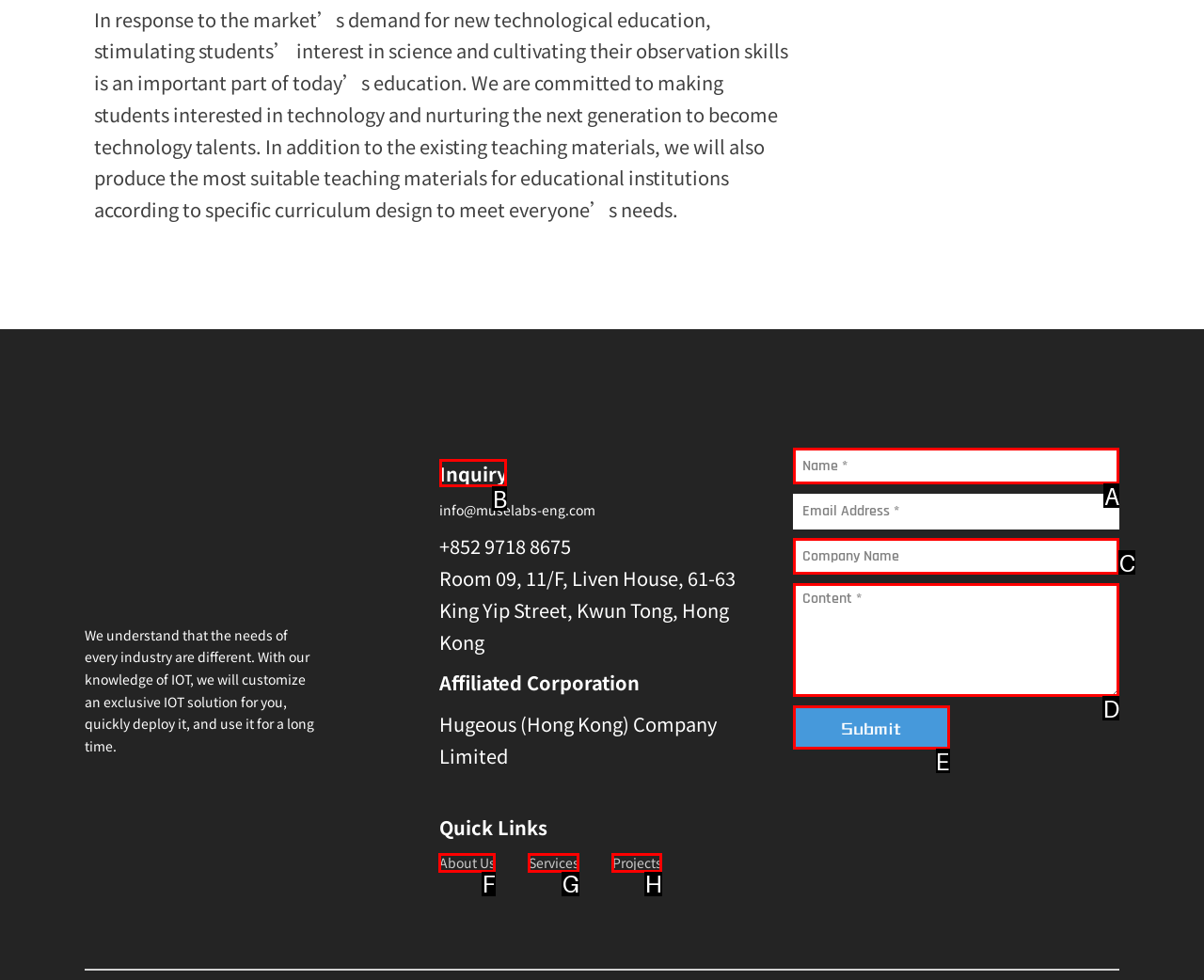Choose the correct UI element to click for this task: browse Toys & Games Answer using the letter from the given choices.

None